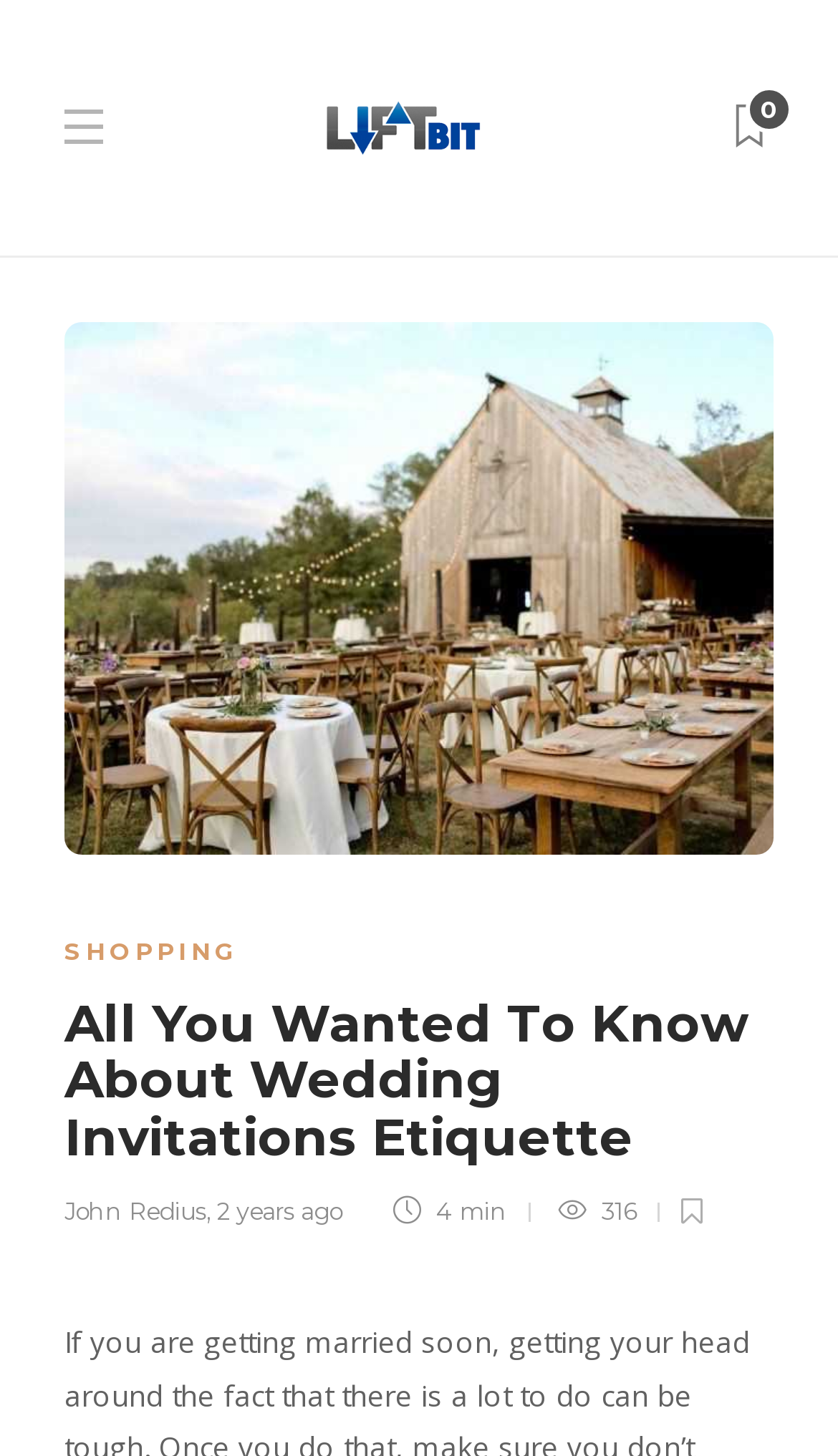Identify the bounding box coordinates for the UI element described by the following text: "Shopping". Provide the coordinates as four float numbers between 0 and 1, in the format [left, top, right, bottom].

[0.077, 0.642, 0.285, 0.663]